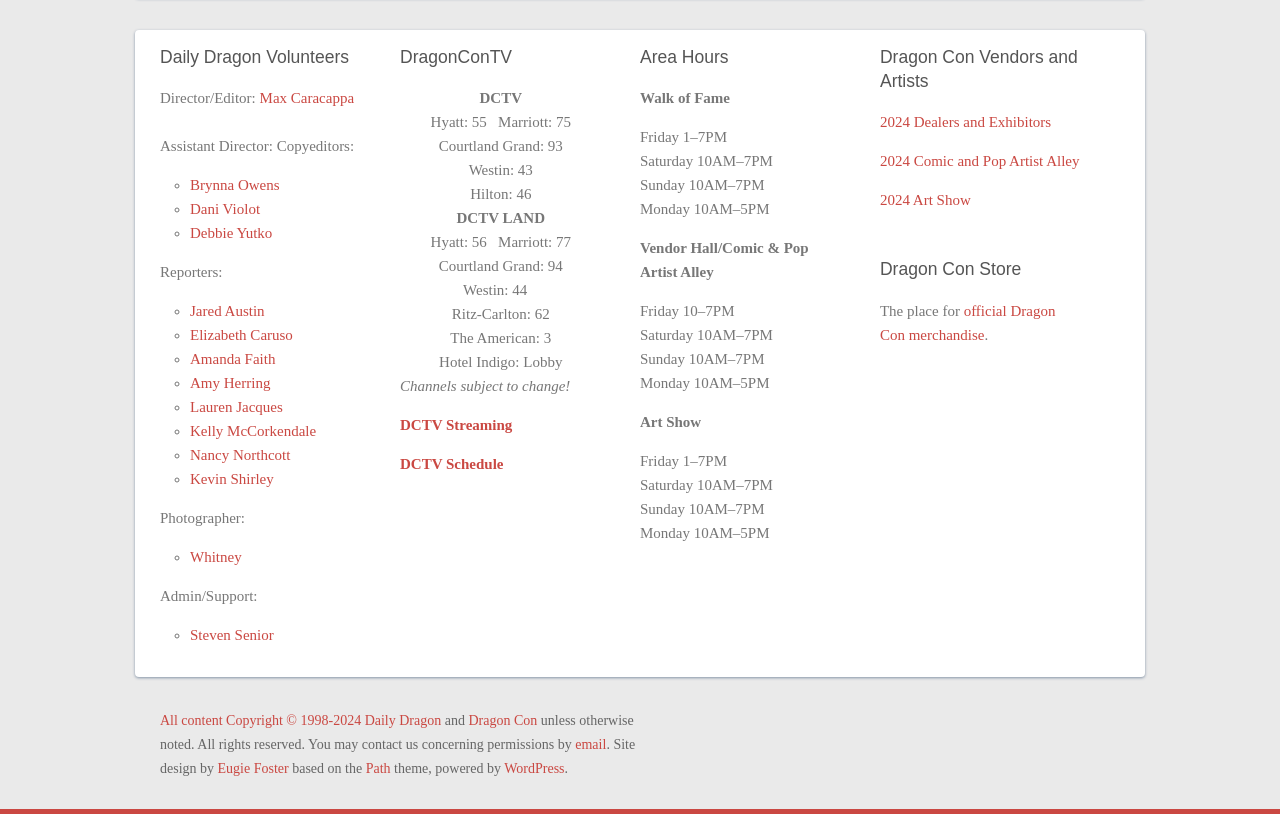Determine the bounding box coordinates of the clickable element to achieve the following action: 'Contact us by email'. Provide the coordinates as four float values between 0 and 1, formatted as [left, top, right, bottom].

[0.449, 0.905, 0.474, 0.924]